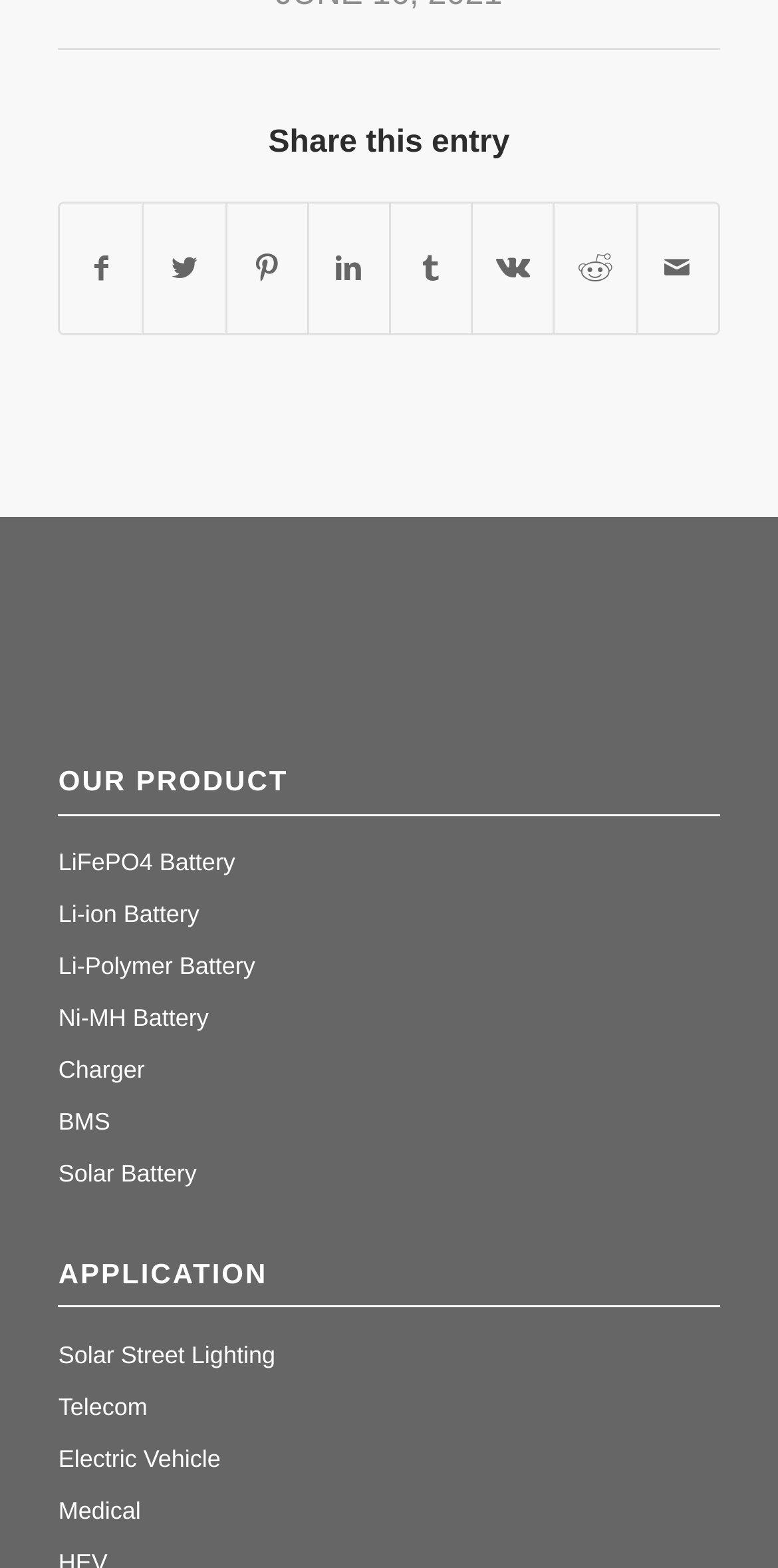What is the purpose of the links at the top?
Refer to the image and give a detailed response to the question.

The links at the top of the webpage are for sharing the current entry on various social media platforms, including Facebook, Twitter, Pinterest, LinkedIn, Tumblr, Vk, Reddit, and via email.